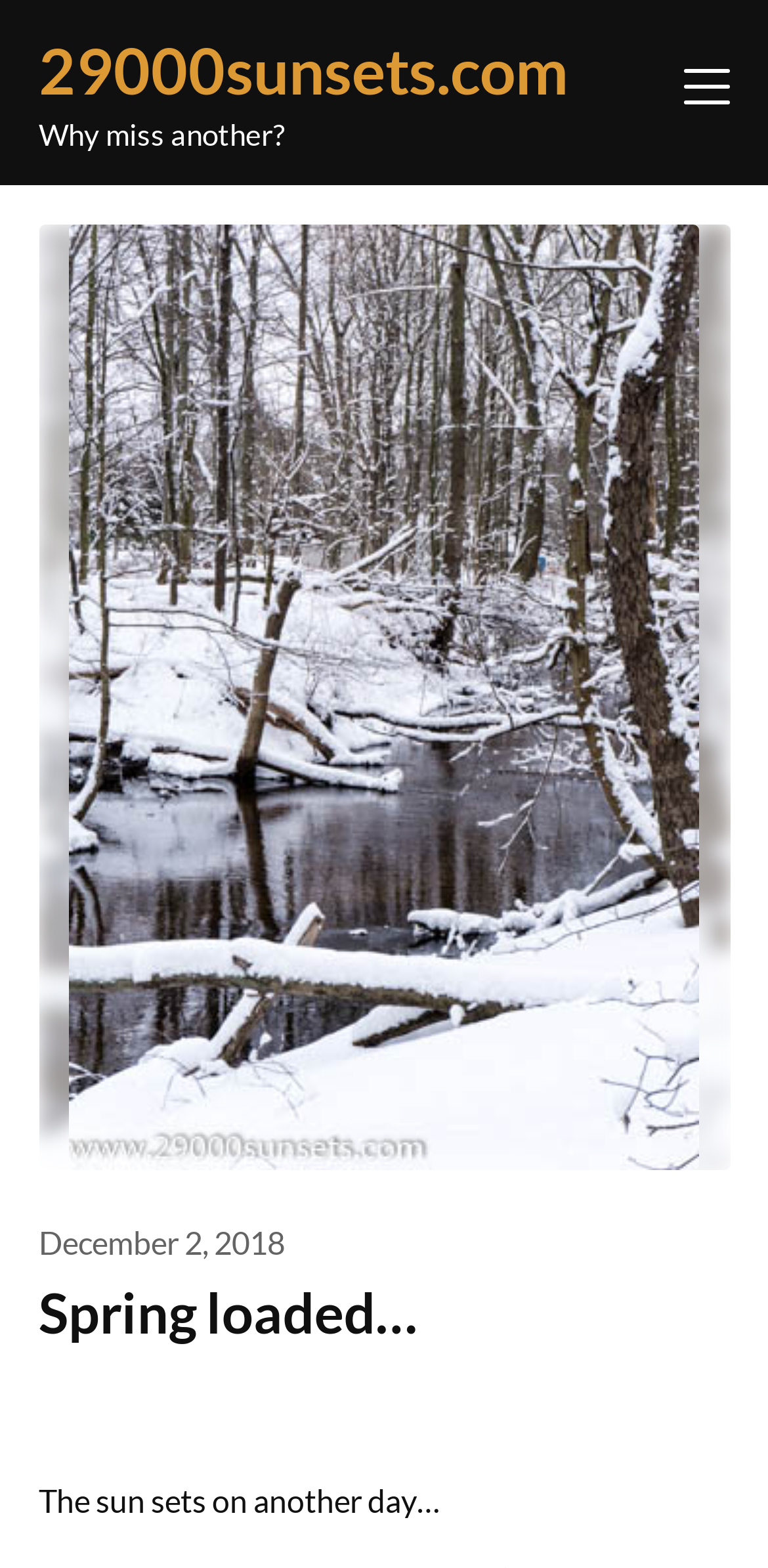Is the menu expanded?
With the help of the image, please provide a detailed response to the question.

I found that the menu is not expanded by looking at the link element with no text, which has the attribute 'expanded: False'. This indicates that the menu is currently collapsed.